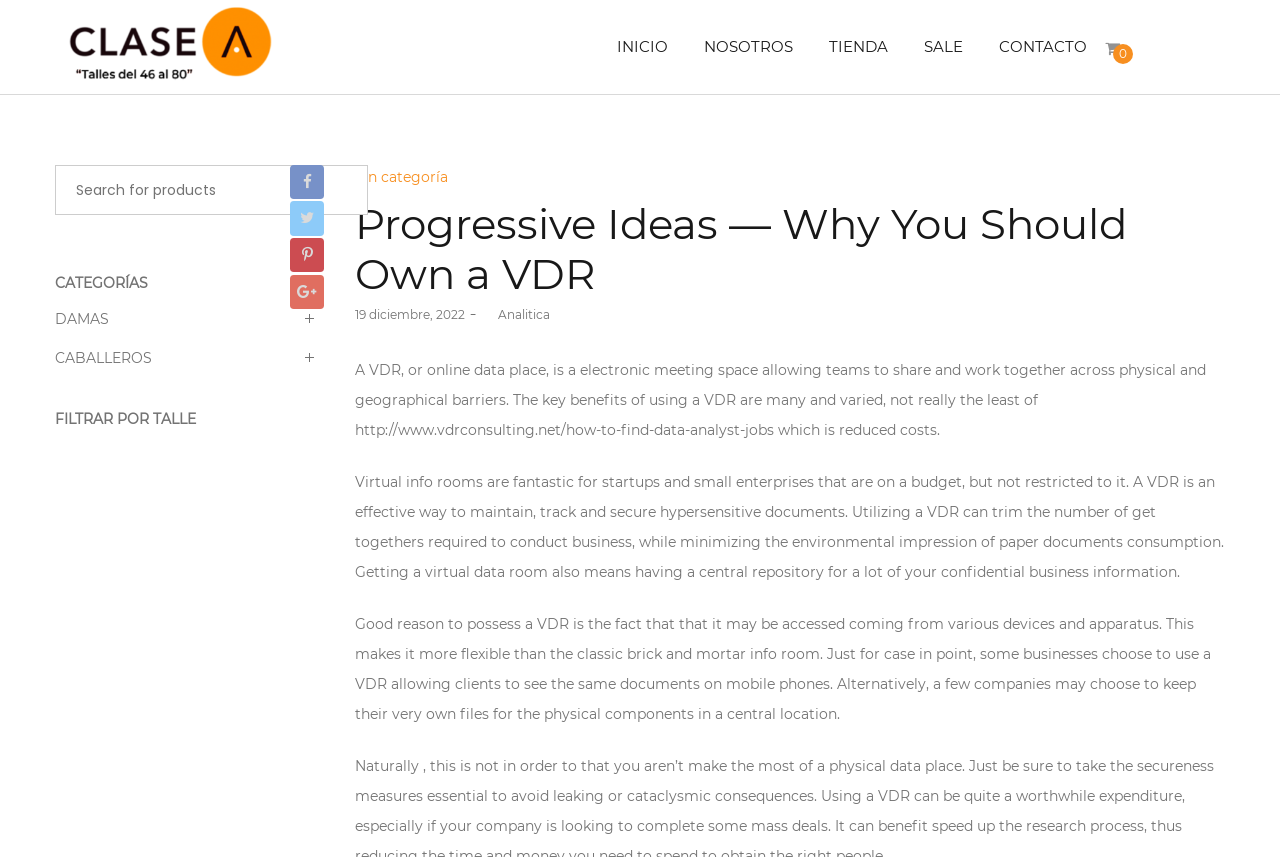Based on the element description "Sin categoría", predict the bounding box coordinates of the UI element.

[0.277, 0.196, 0.35, 0.217]